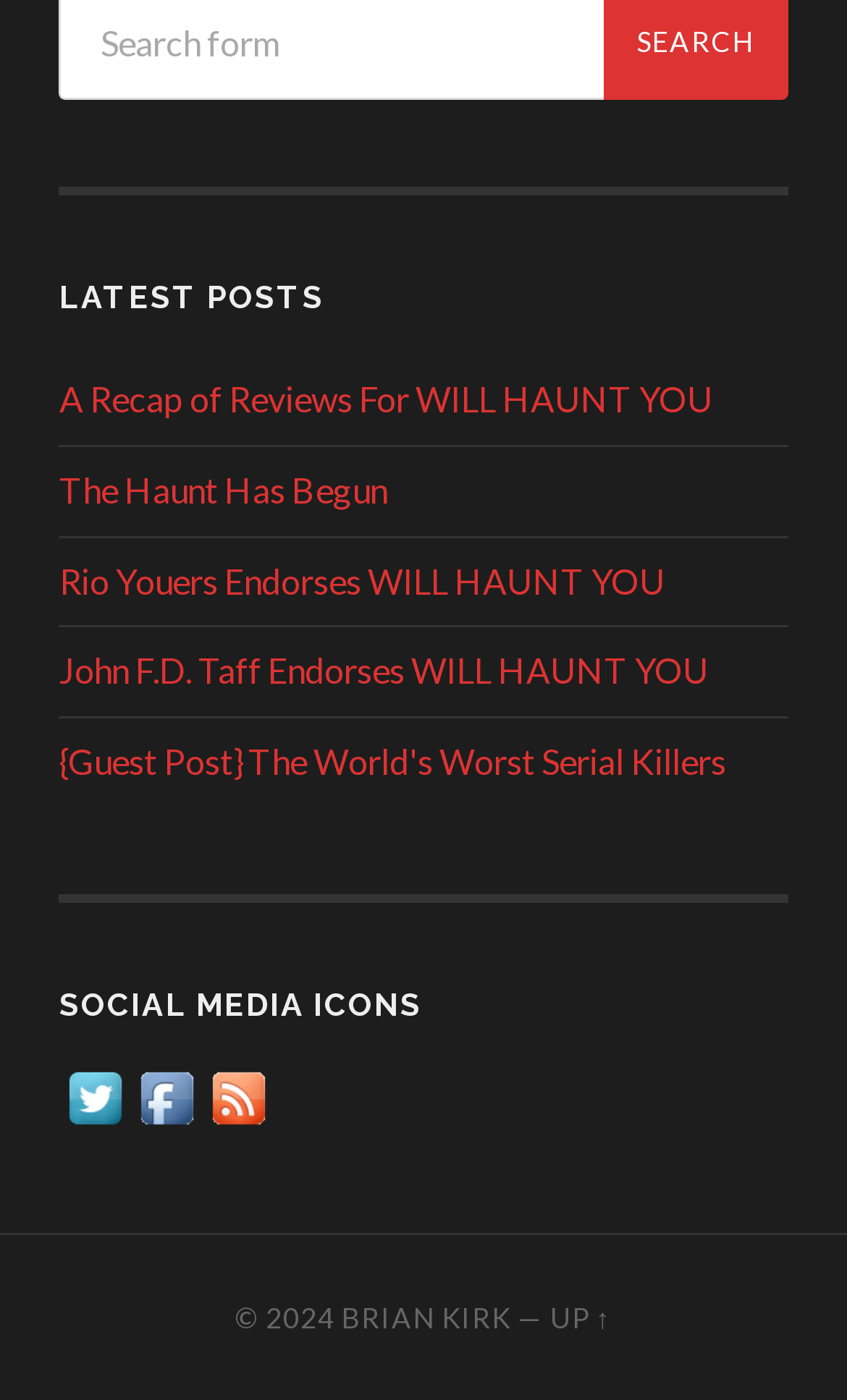Please specify the bounding box coordinates of the clickable section necessary to execute the following command: "Go to BRIAN KIRK's page".

[0.403, 0.928, 0.603, 0.953]